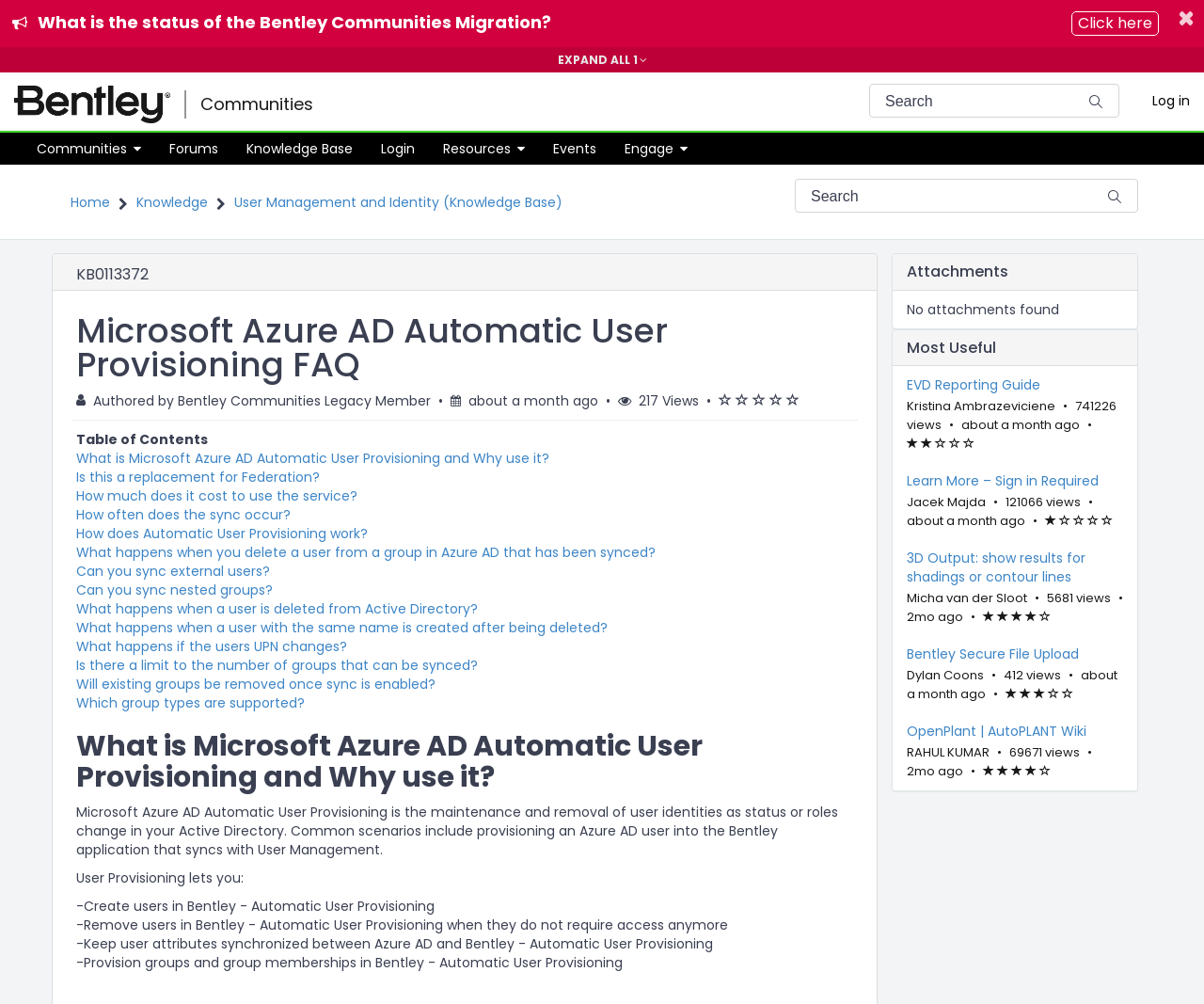Identify the bounding box for the described UI element. Provide the coordinates in (top-left x, top-left y, bottom-right x, bottom-right y) format with values ranging from 0 to 1: aria-label="Submit search"

[0.898, 0.086, 0.923, 0.116]